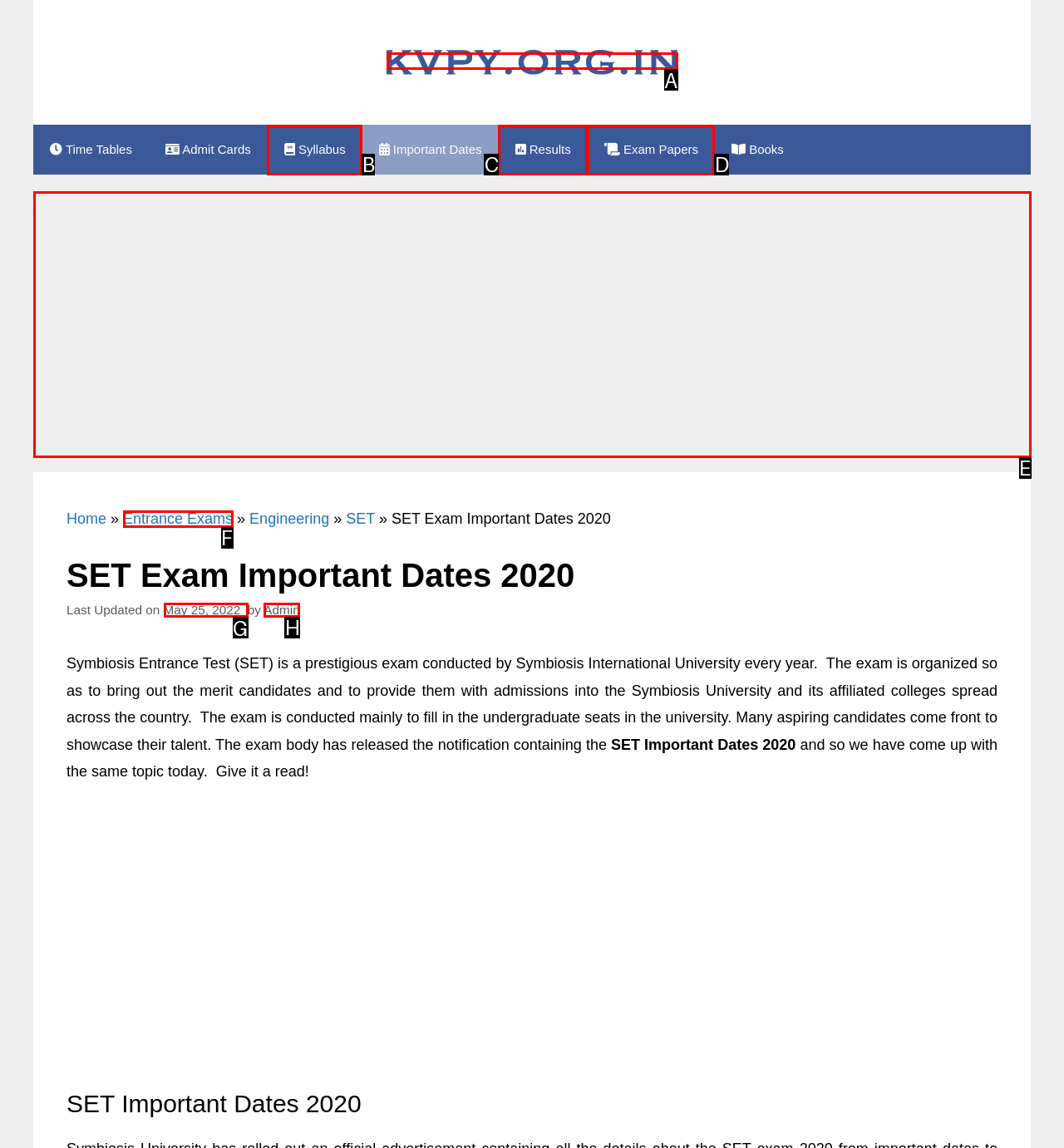Select the appropriate bounding box to fulfill the task: Click on the 'May 25, 2022' link Respond with the corresponding letter from the choices provided.

G